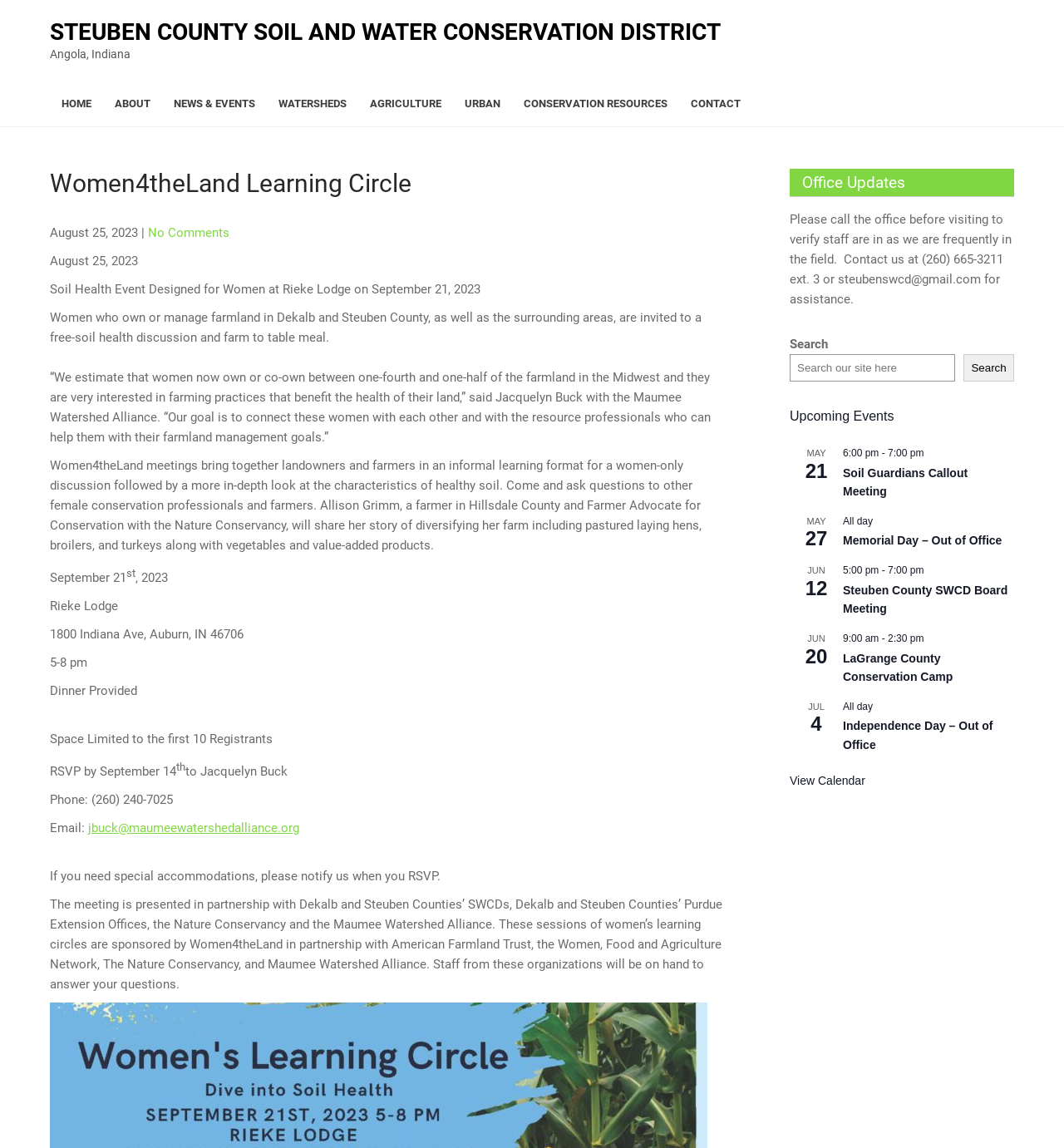Provide the bounding box coordinates for the UI element that is described by this text: "News & Events". The coordinates should be in the form of four float numbers between 0 and 1: [left, top, right, bottom].

[0.152, 0.07, 0.251, 0.11]